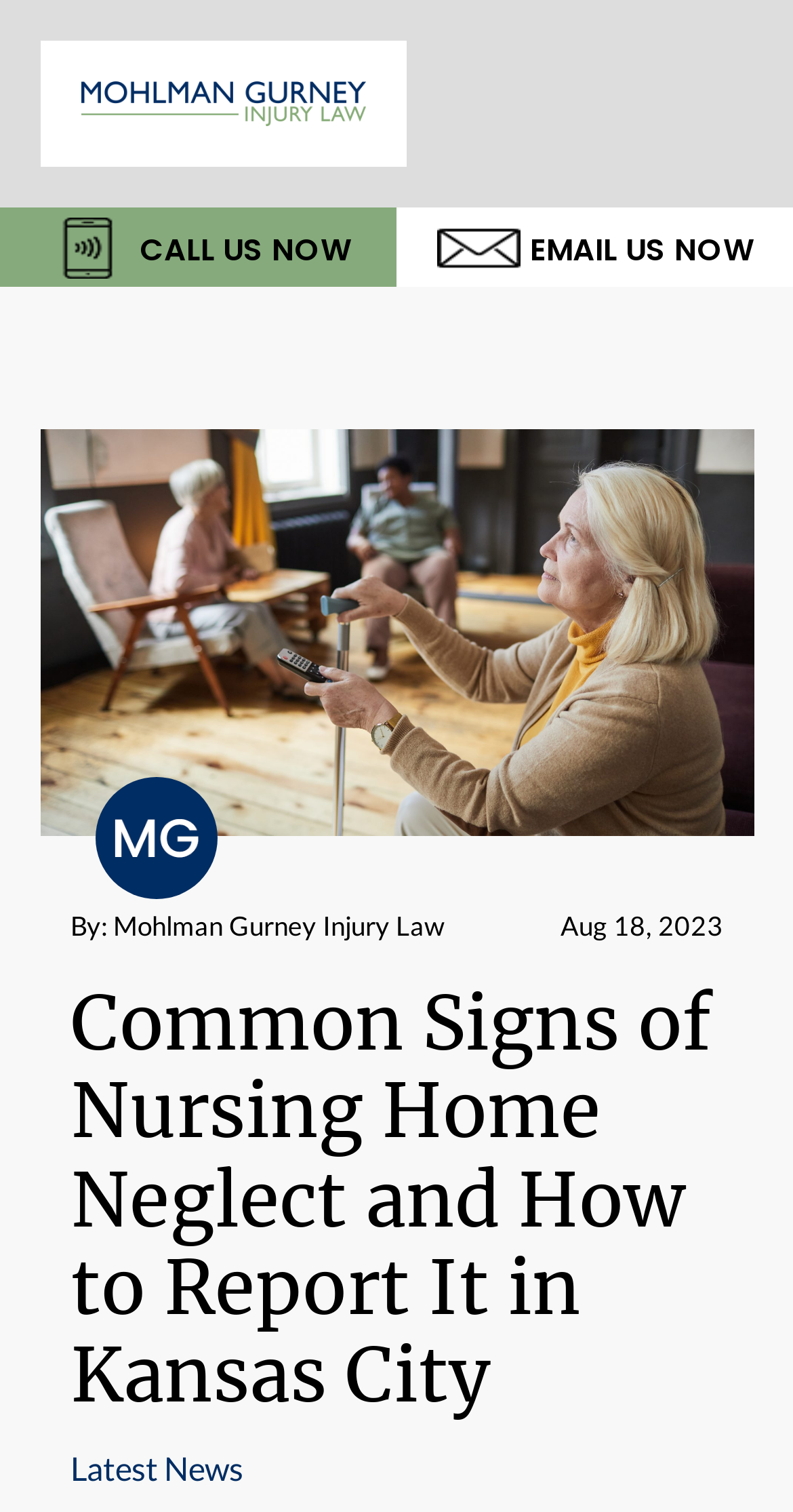What is the topic of the article?
From the image, respond using a single word or phrase.

Nursing Home Neglect